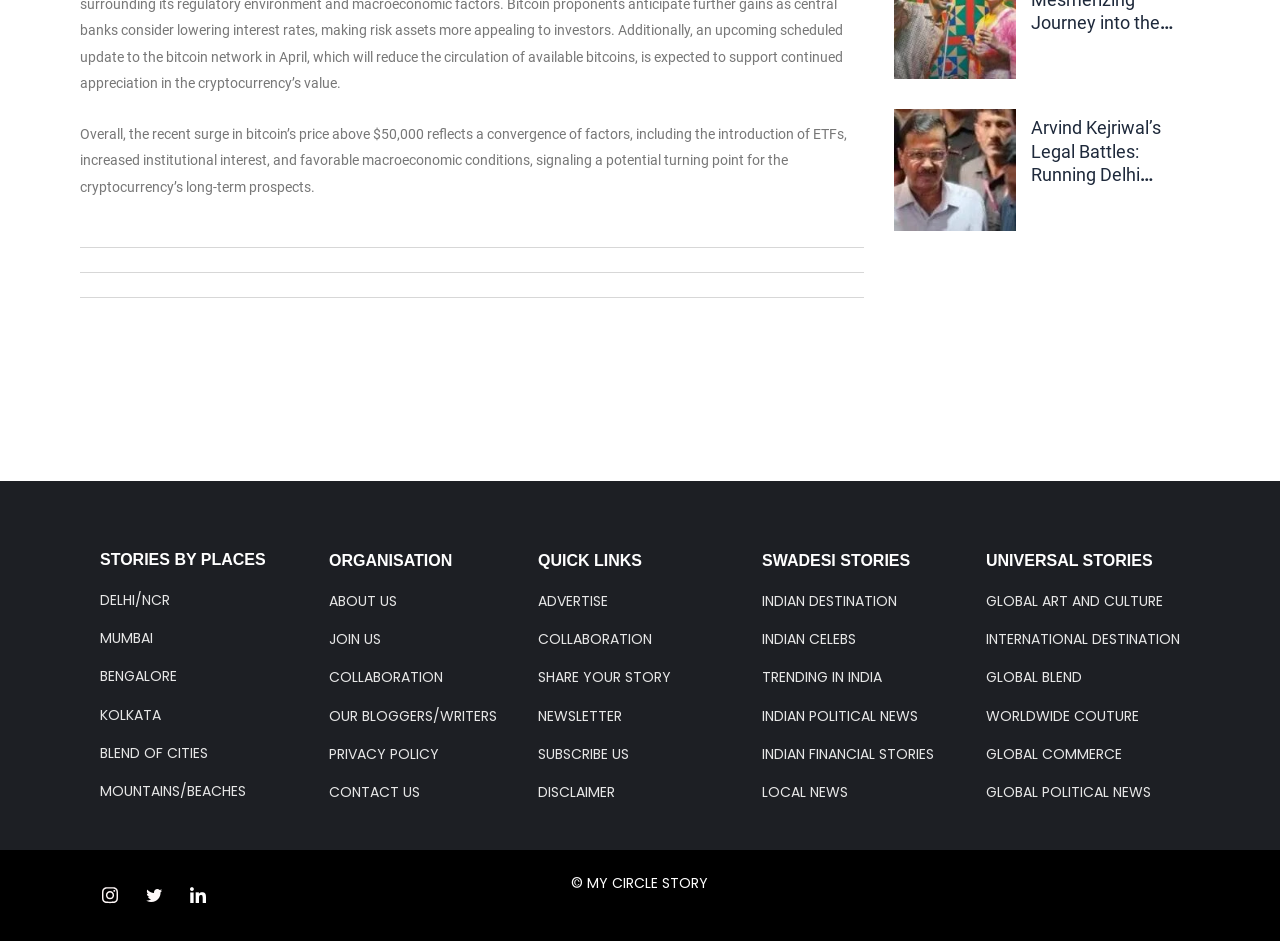Based on the image, give a detailed response to the question: What is the second topic under 'ORGANISATION'?

The second topic under 'ORGANISATION' is 'ABOUT US', which is indicated by the heading element with a corresponding link.